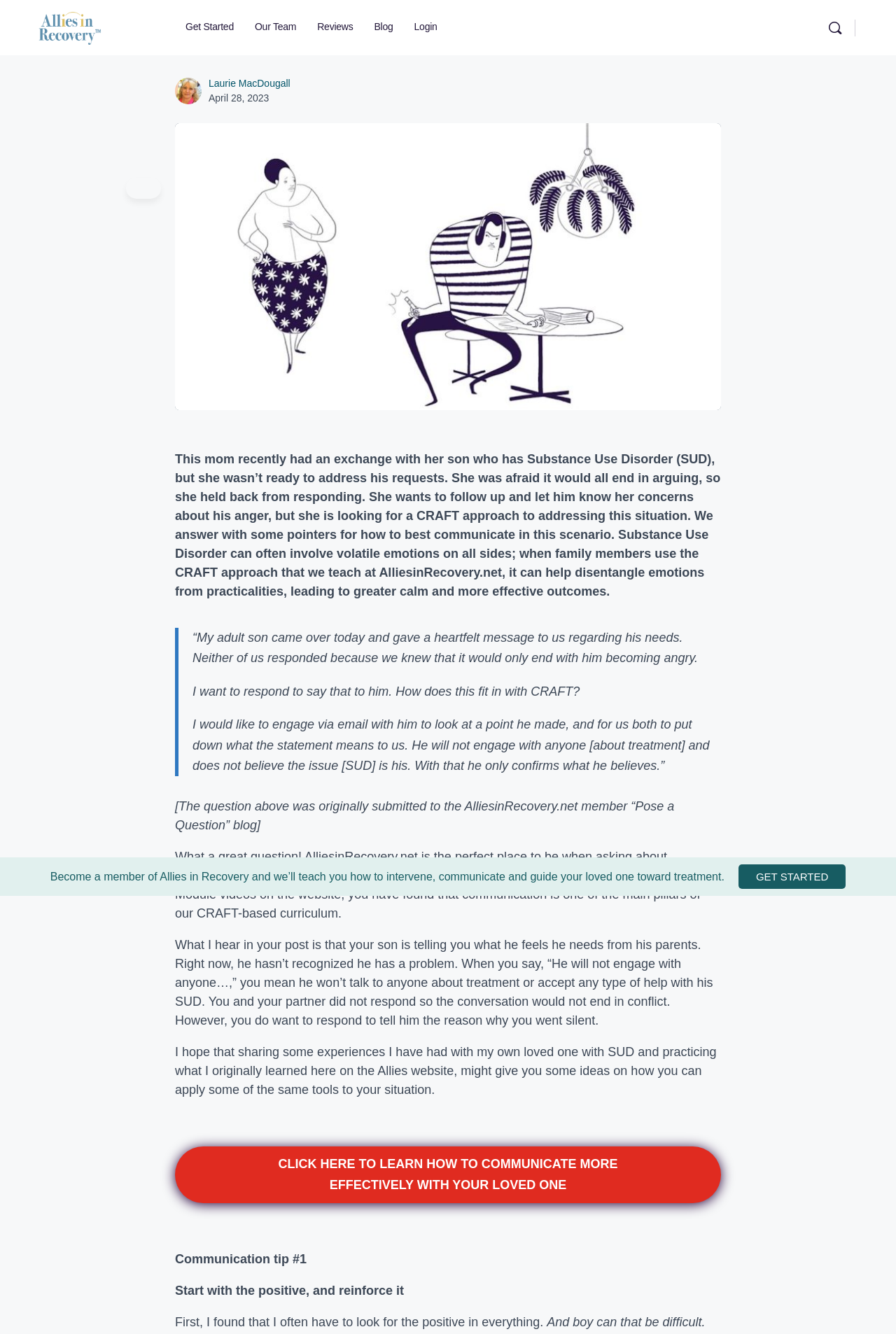Using the information in the image, give a comprehensive answer to the question: 
What is the purpose of the 'GET STARTED' button?

The 'GET STARTED' button is likely a call-to-action to encourage users to learn more about the CRAFT approach and how to communicate effectively with a loved one who has Substance Use Disorder.